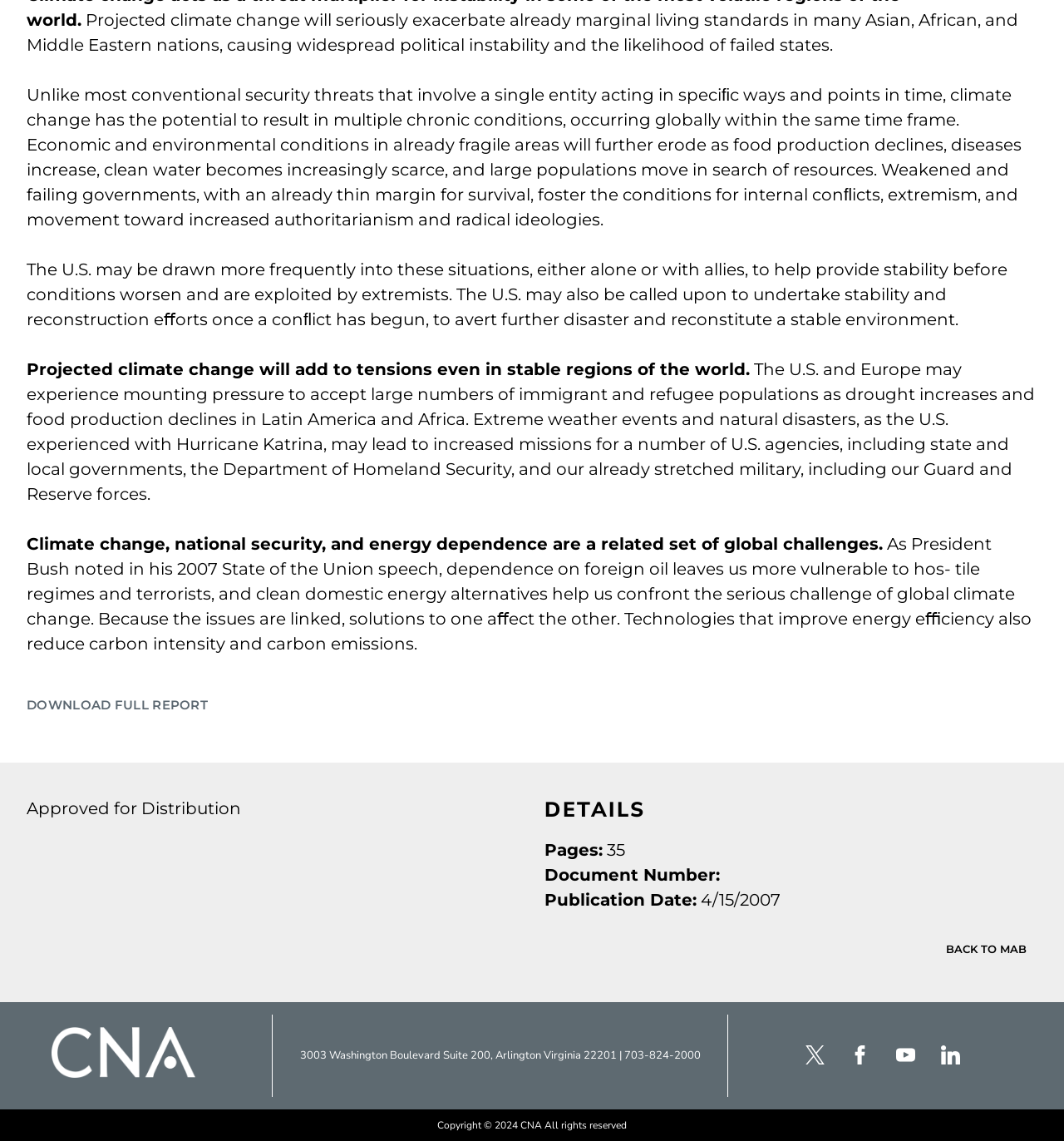How many pages does this report have?
Examine the image and give a concise answer in one word or a short phrase.

35